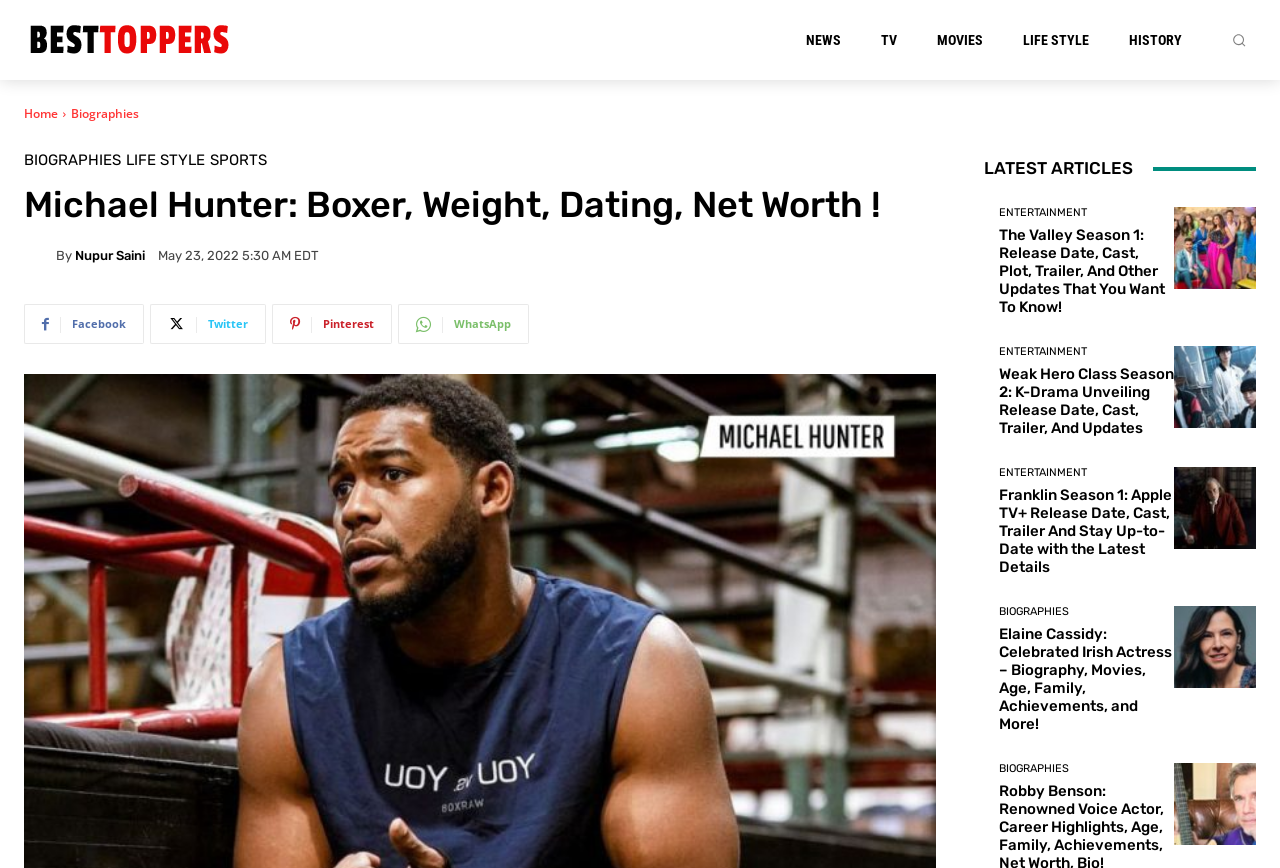Determine the bounding box coordinates for the area that needs to be clicked to fulfill this task: "Read about Michael Hunter". The coordinates must be given as four float numbers between 0 and 1, i.e., [left, top, right, bottom].

[0.019, 0.211, 0.688, 0.261]